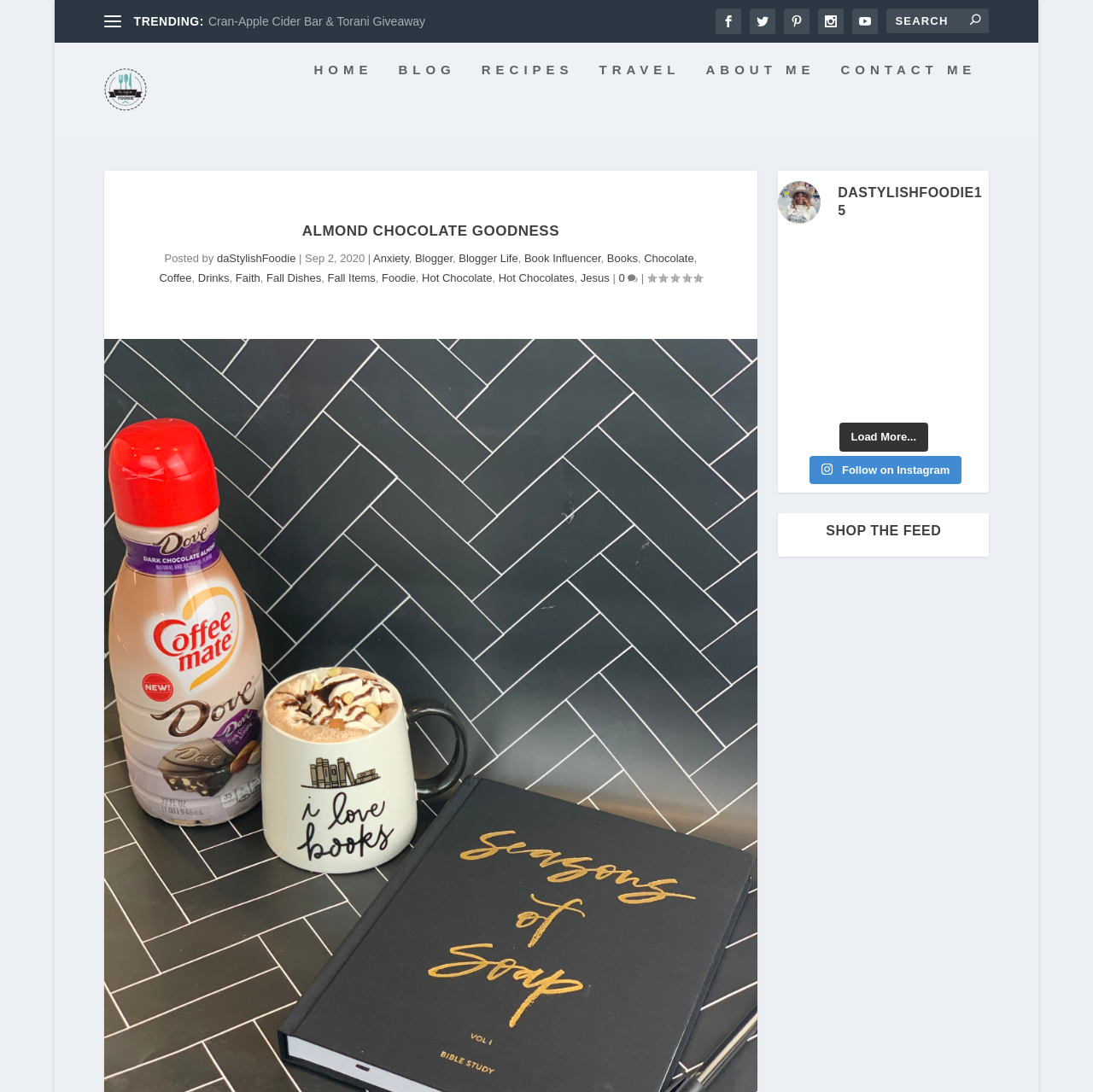Please identify the coordinates of the bounding box for the clickable region that will accomplish this instruction: "Search for something in the search box".

[0.811, 0.008, 0.905, 0.03]